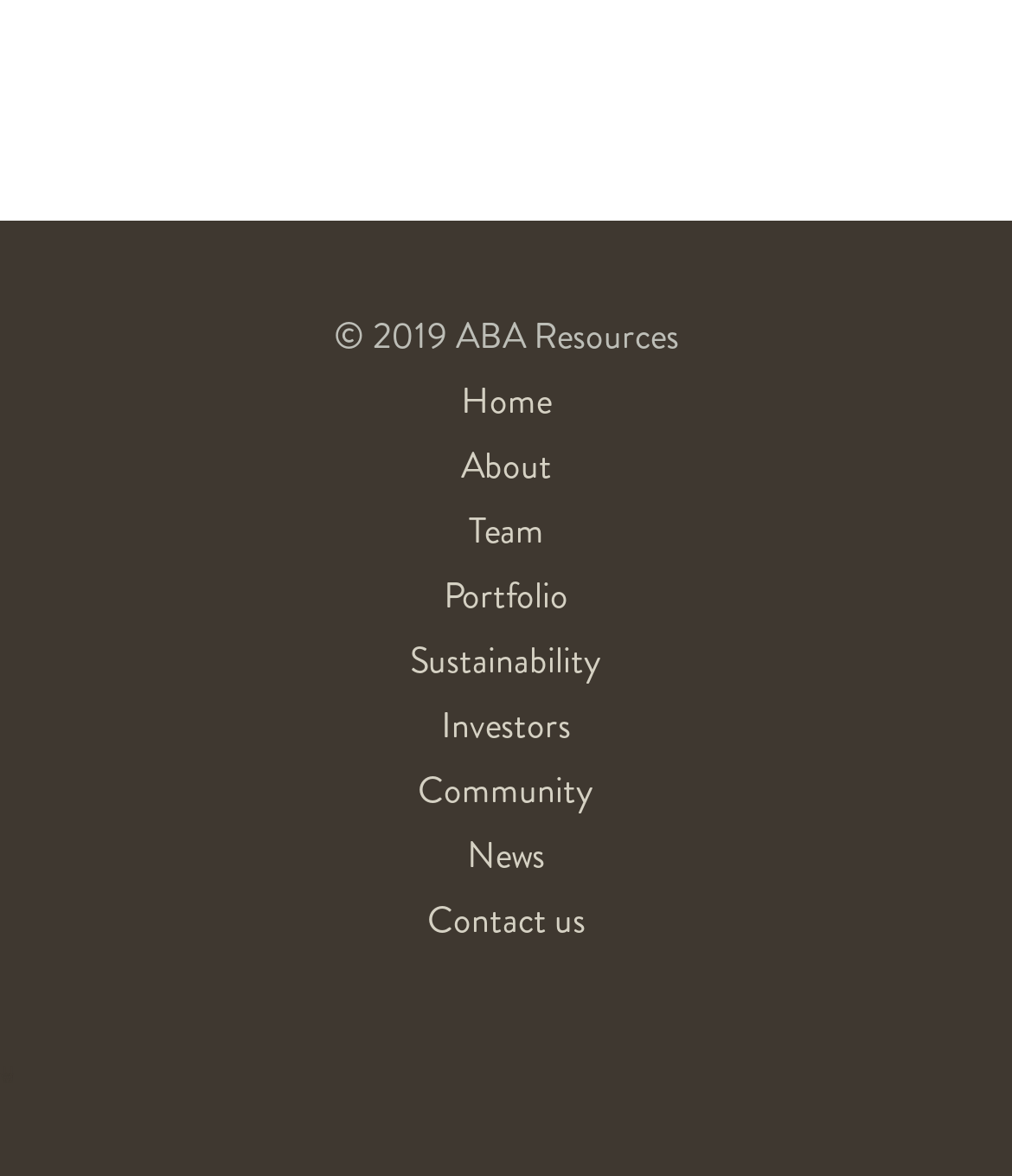Find the bounding box of the element with the following description: "Contact us". The coordinates must be four float numbers between 0 and 1, formatted as [left, top, right, bottom].

[0.0, 0.759, 1.0, 0.806]